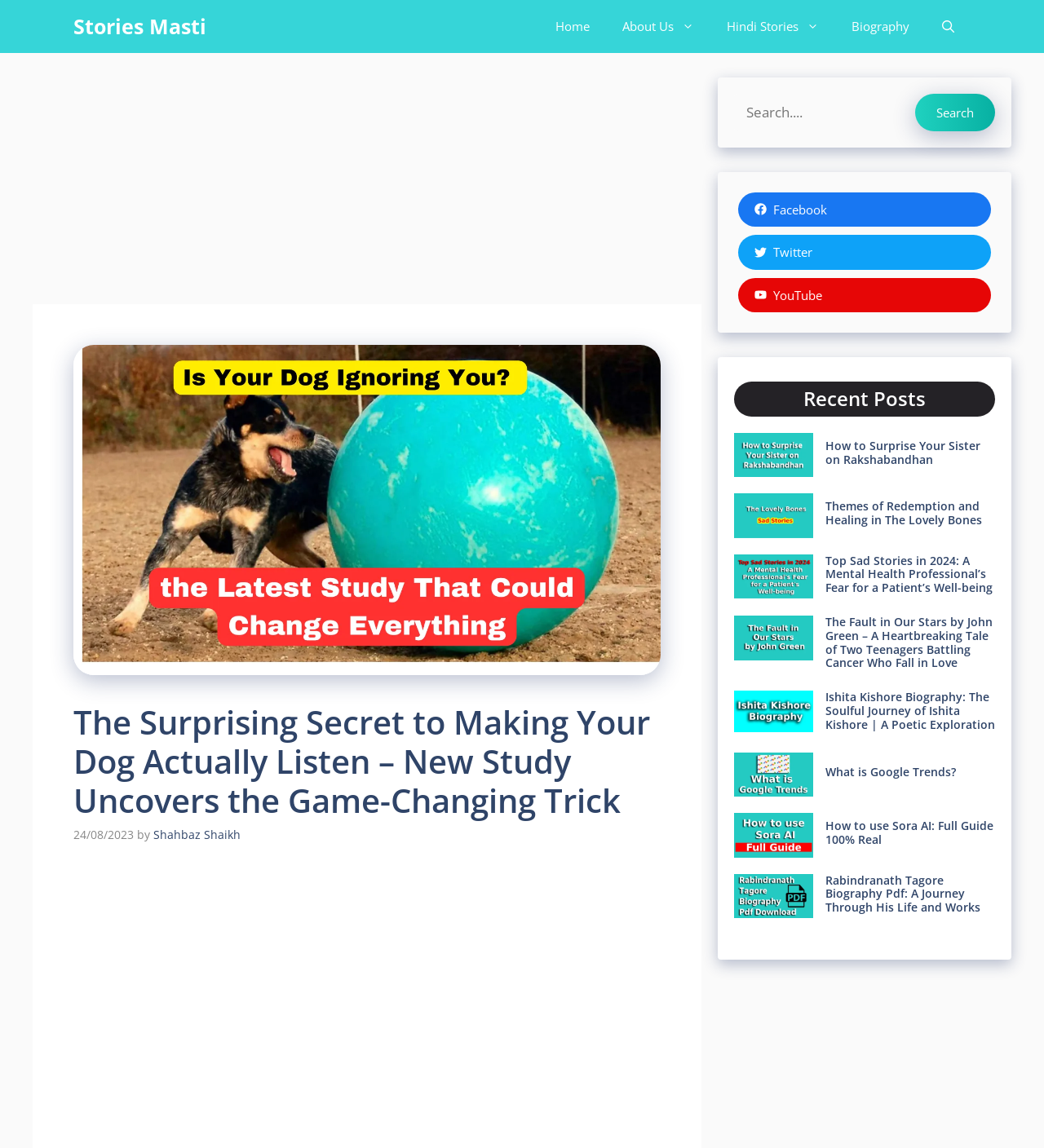Refer to the image and provide an in-depth answer to the question:
What is the name of the website?

The name of the website can be found in the navigation bar at the top of the webpage, where it says 'Stories Masti'.